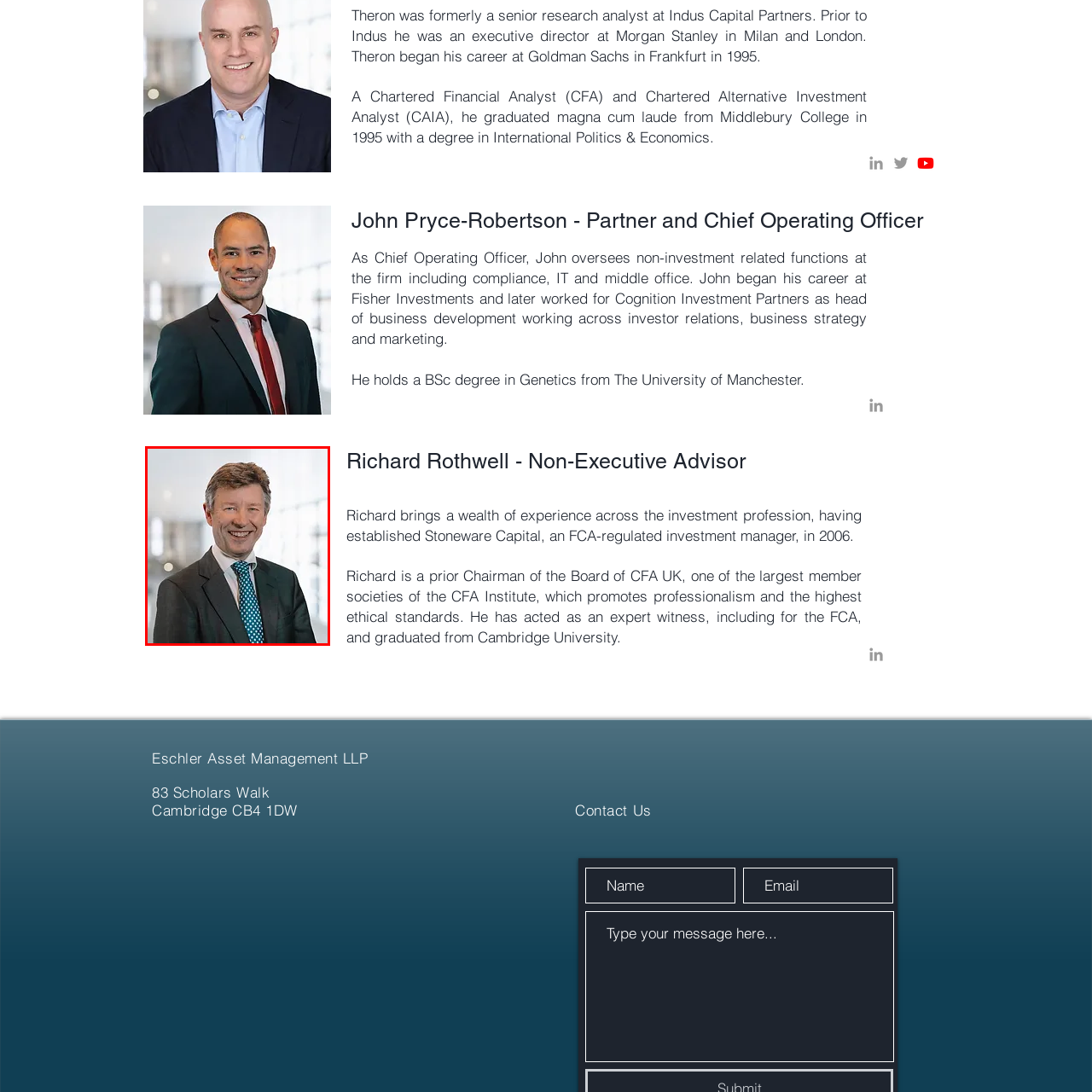Inspect the area marked by the red box and provide a short answer to the question: What is the background of the image?

Modern and airy